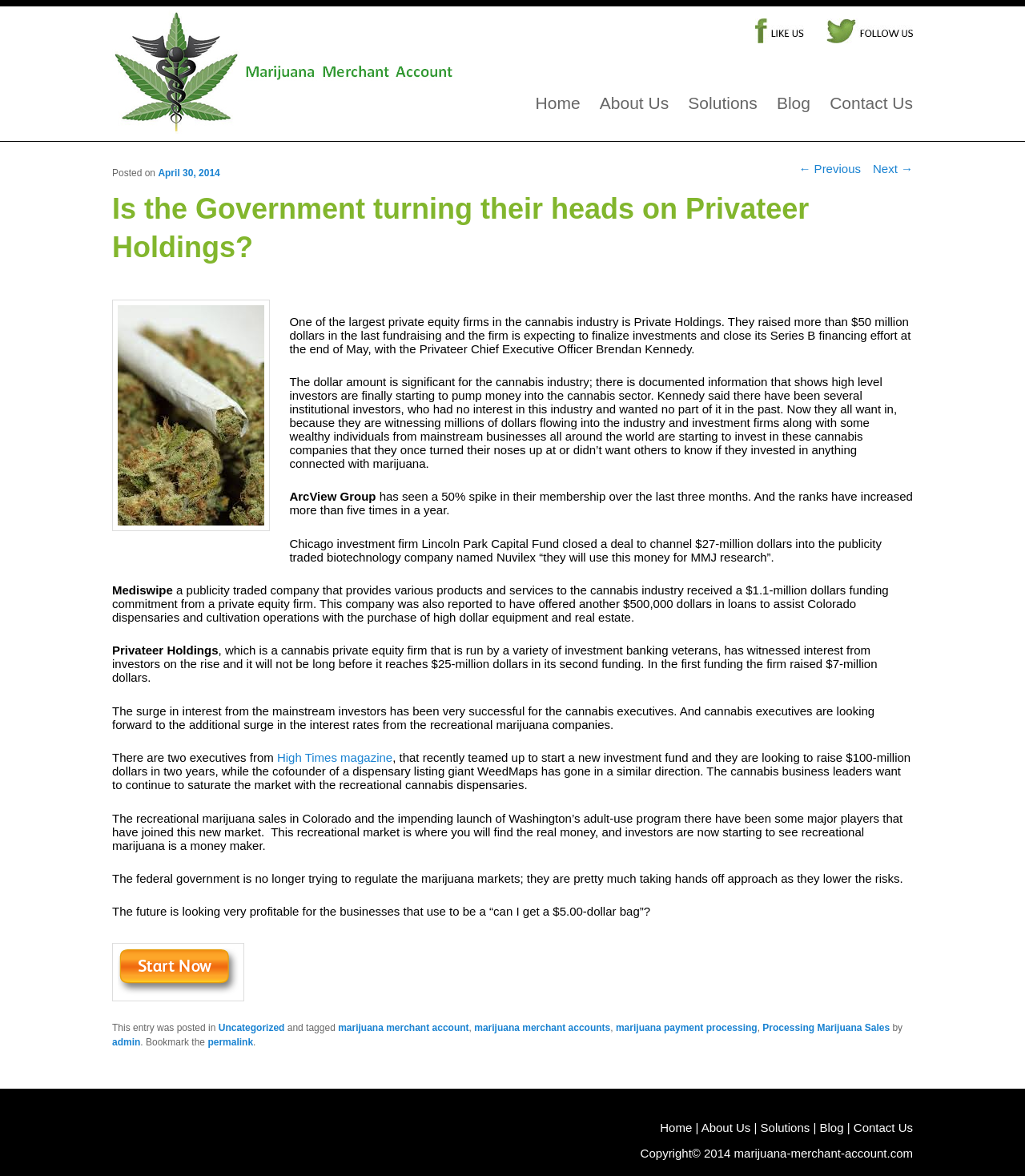Pinpoint the bounding box coordinates of the element you need to click to execute the following instruction: "Click the 'Contact Us' link". The bounding box should be represented by four float numbers between 0 and 1, in the format [left, top, right, bottom].

[0.802, 0.08, 0.898, 0.095]